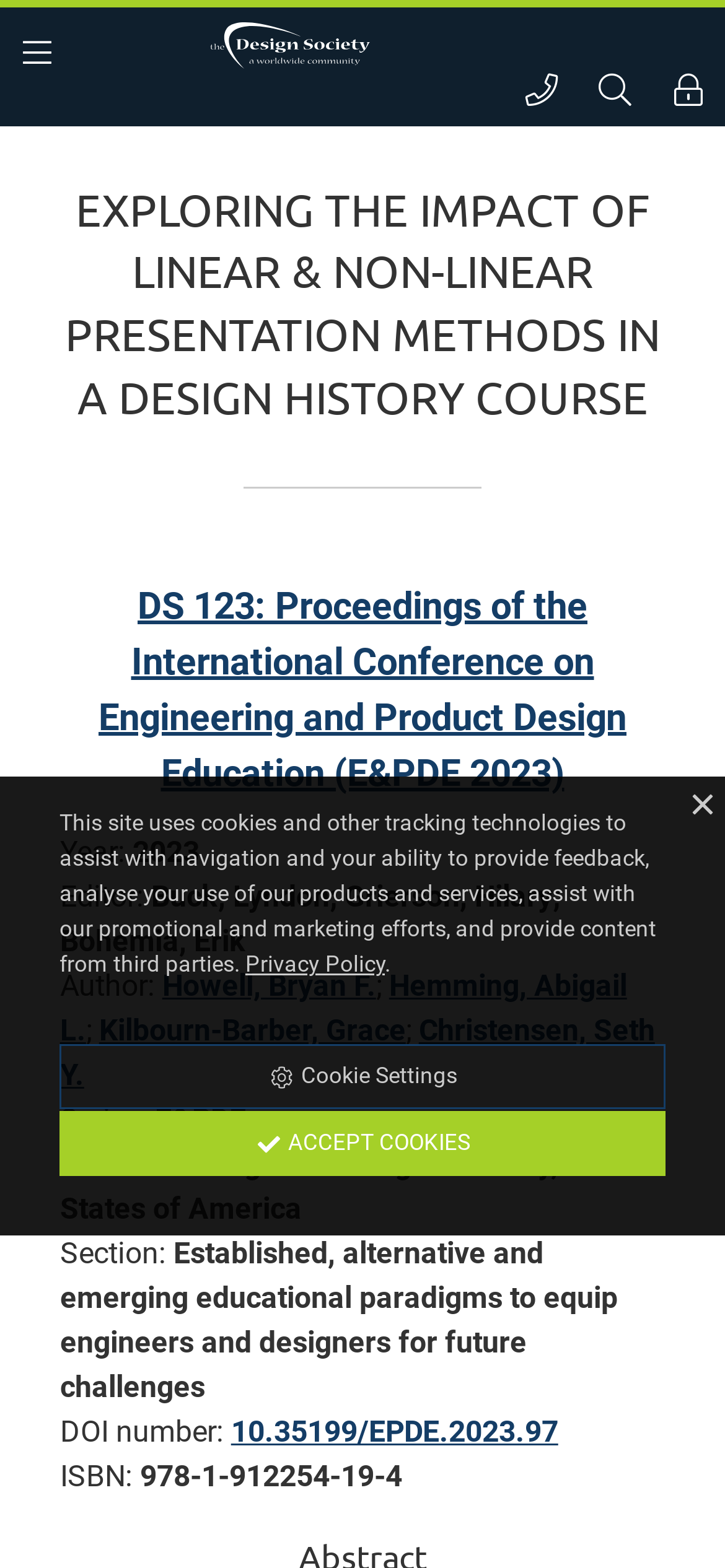Please answer the following question as detailed as possible based on the image: 
What is the DOI number of the proceedings?

I found the answer by looking at the link '10.35199/EPDE.2023.97' which is located below the main heading and above the ISBN information. The text 'DOI number:' is located above the link, indicating that the link is the DOI number.